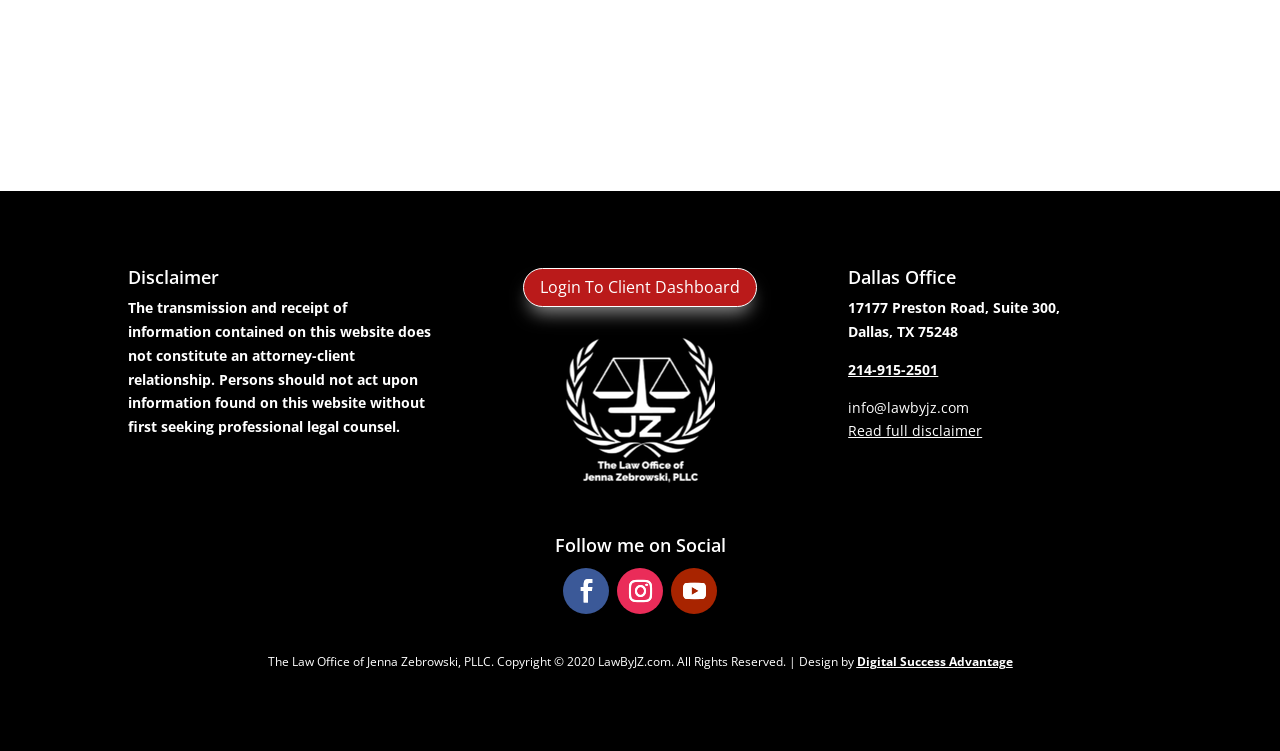What is the disclaimer about on this website?
Using the screenshot, give a one-word or short phrase answer.

Attorney-client relationship